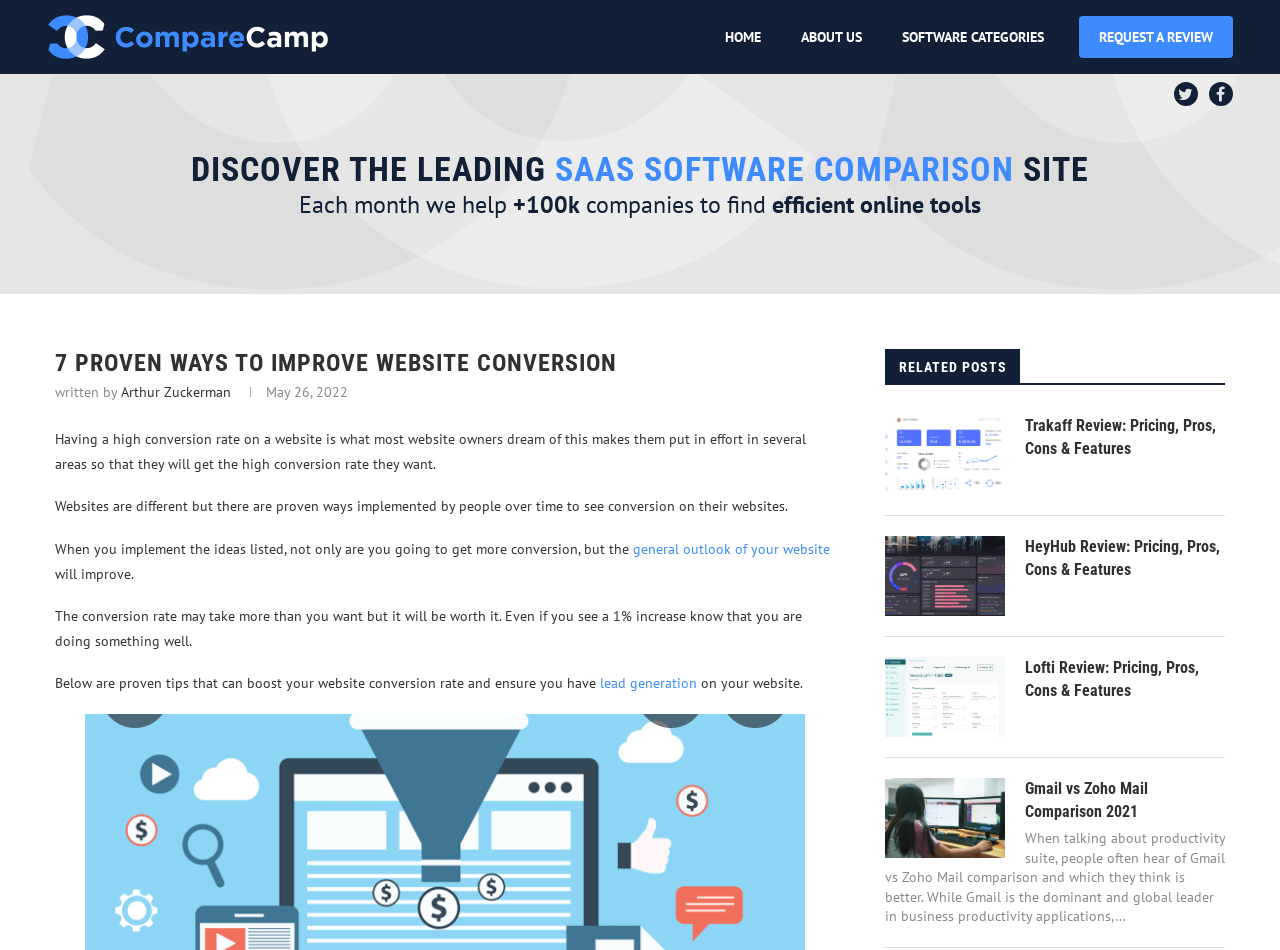Please provide the bounding box coordinates for the element that needs to be clicked to perform the instruction: "Contact us via phone". The coordinates must consist of four float numbers between 0 and 1, formatted as [left, top, right, bottom].

None